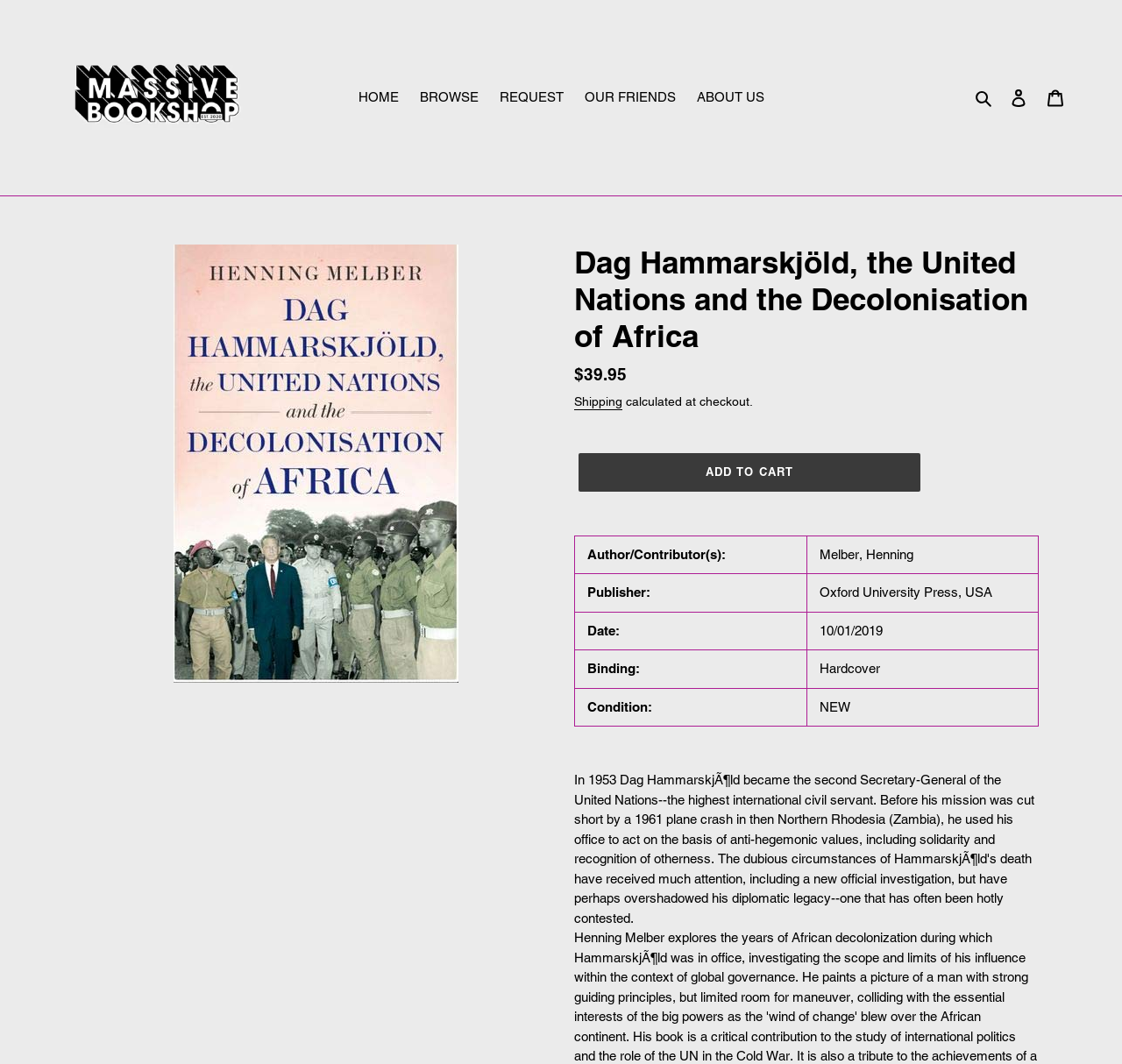Using the webpage screenshot, locate the HTML element that fits the following description and provide its bounding box: "EIFS washer / EIFS fastener".

None